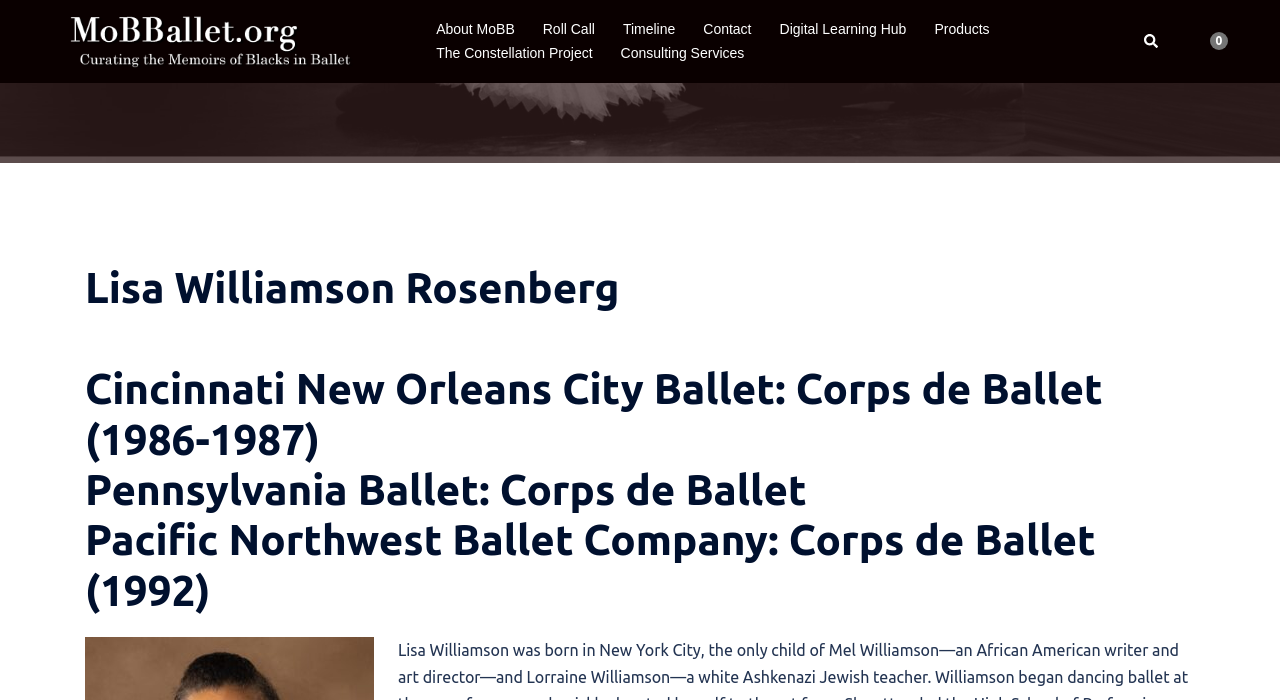Provide the bounding box for the UI element matching this description: "Roll Call".

[0.424, 0.026, 0.465, 0.059]